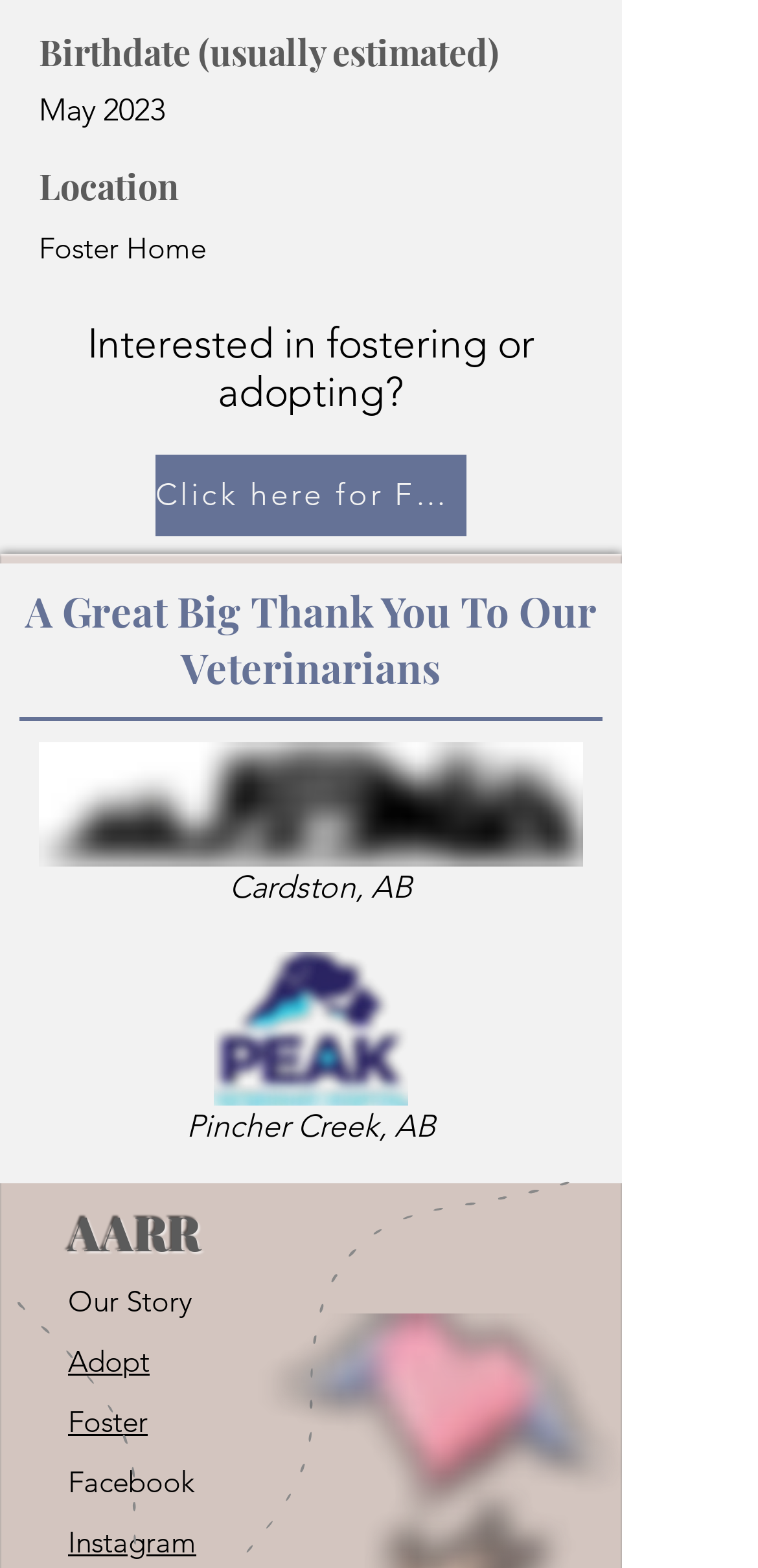What is the name of the second veterinarian location?
Answer the question based on the image using a single word or a brief phrase.

Pincher Creek, AB